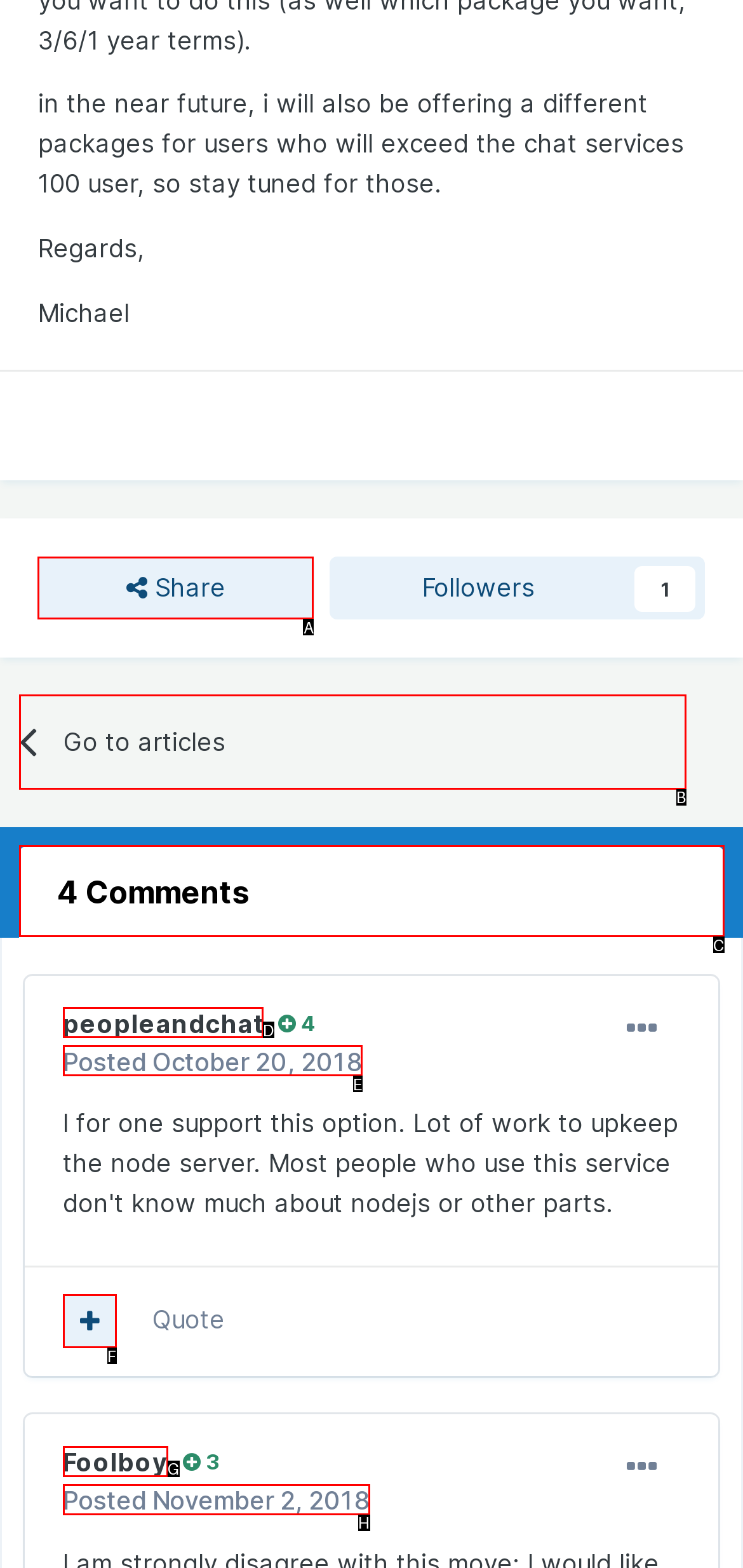Which choice should you pick to execute the task: Share this post
Respond with the letter associated with the correct option only.

A